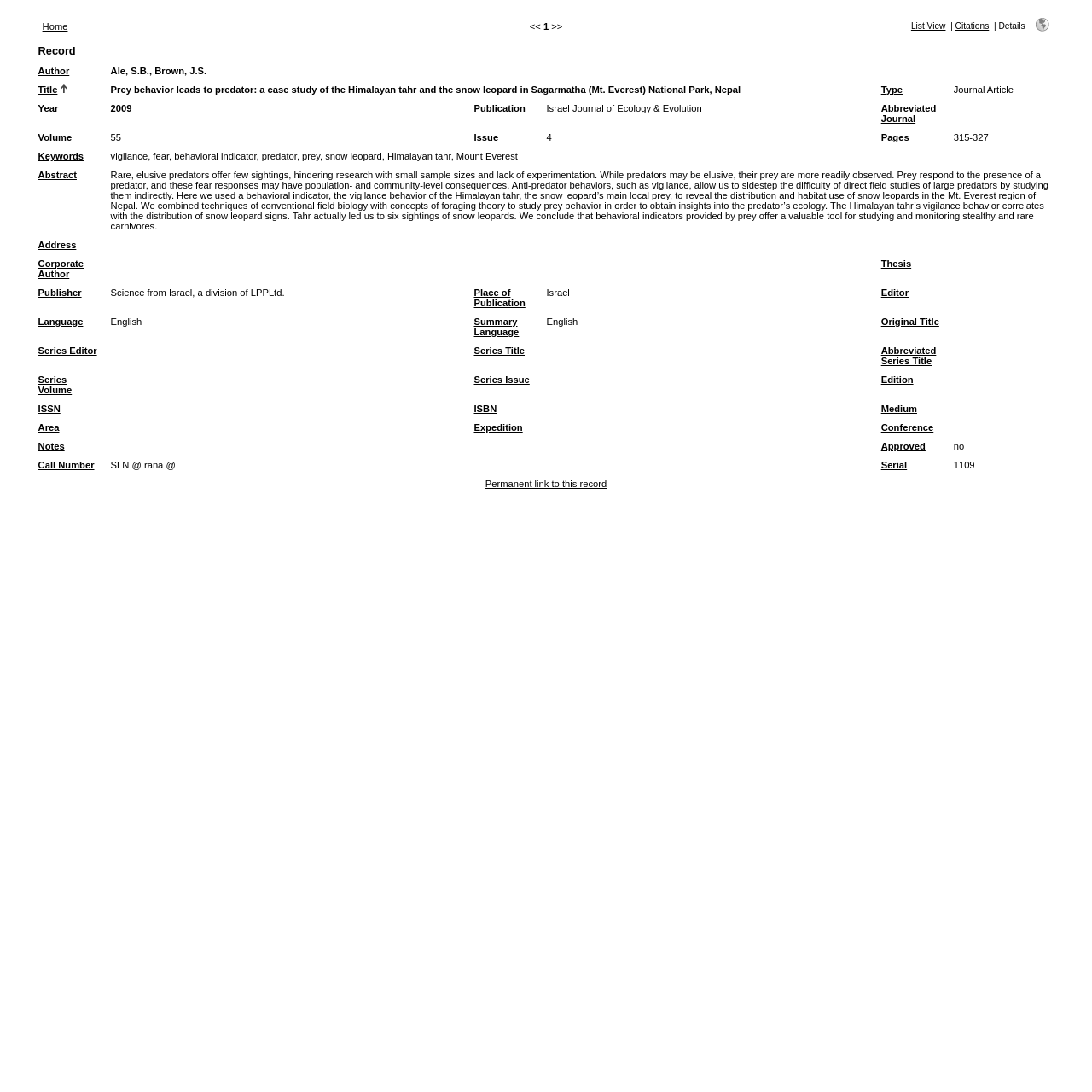Find the bounding box coordinates for the area that should be clicked to accomplish the instruction: "Go to Page 1".

[0.222, 0.014, 0.778, 0.029]